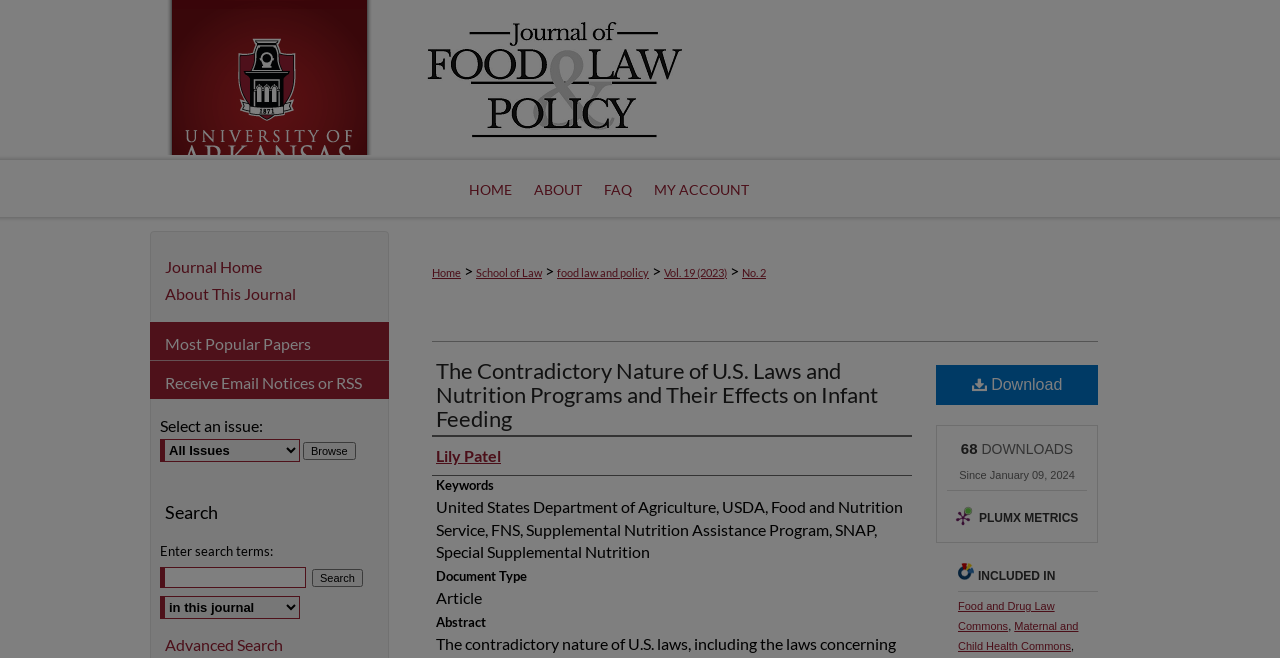Using the element description provided, determine the bounding box coordinates in the format (top-left x, top-left y, bottom-right x, bottom-right y). Ensure that all values are floating point numbers between 0 and 1. Element description: name="q"

[0.125, 0.861, 0.239, 0.893]